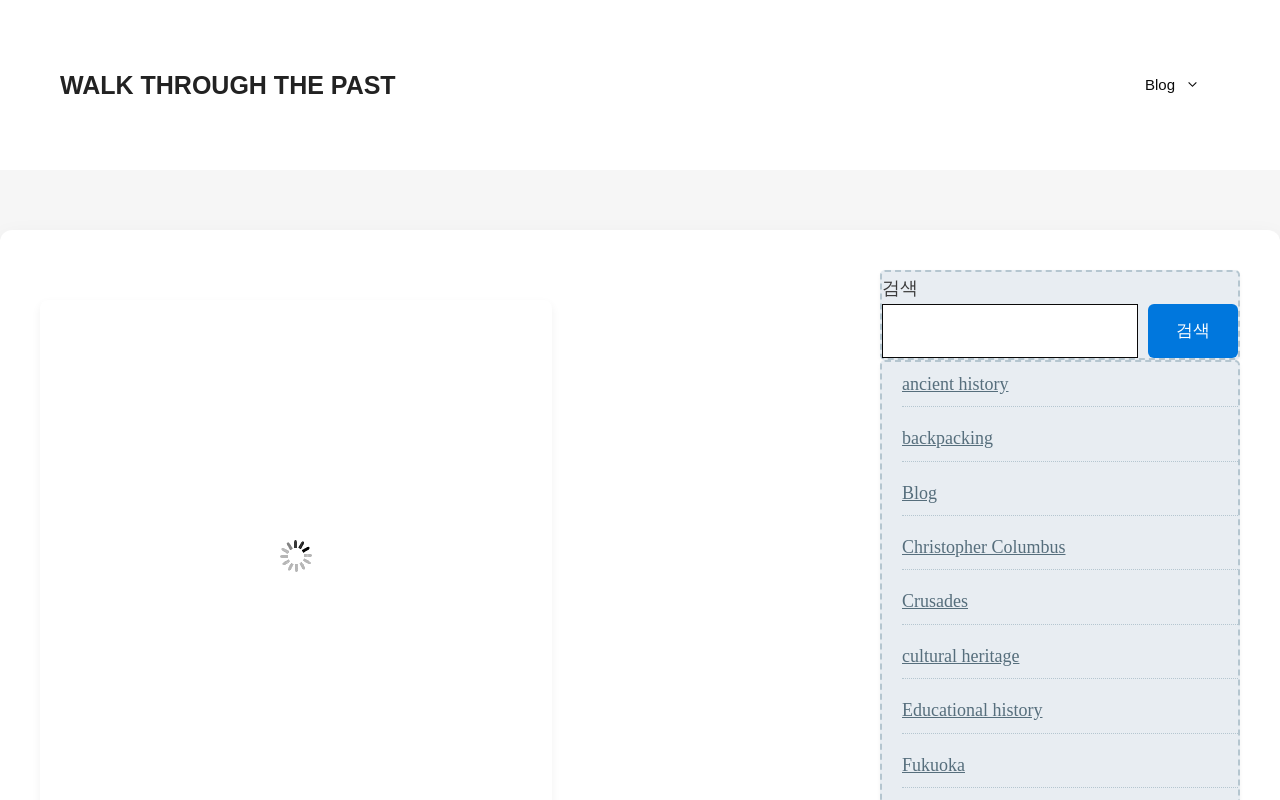Please answer the following question using a single word or phrase: 
What is the primary navigation menu item?

Blog